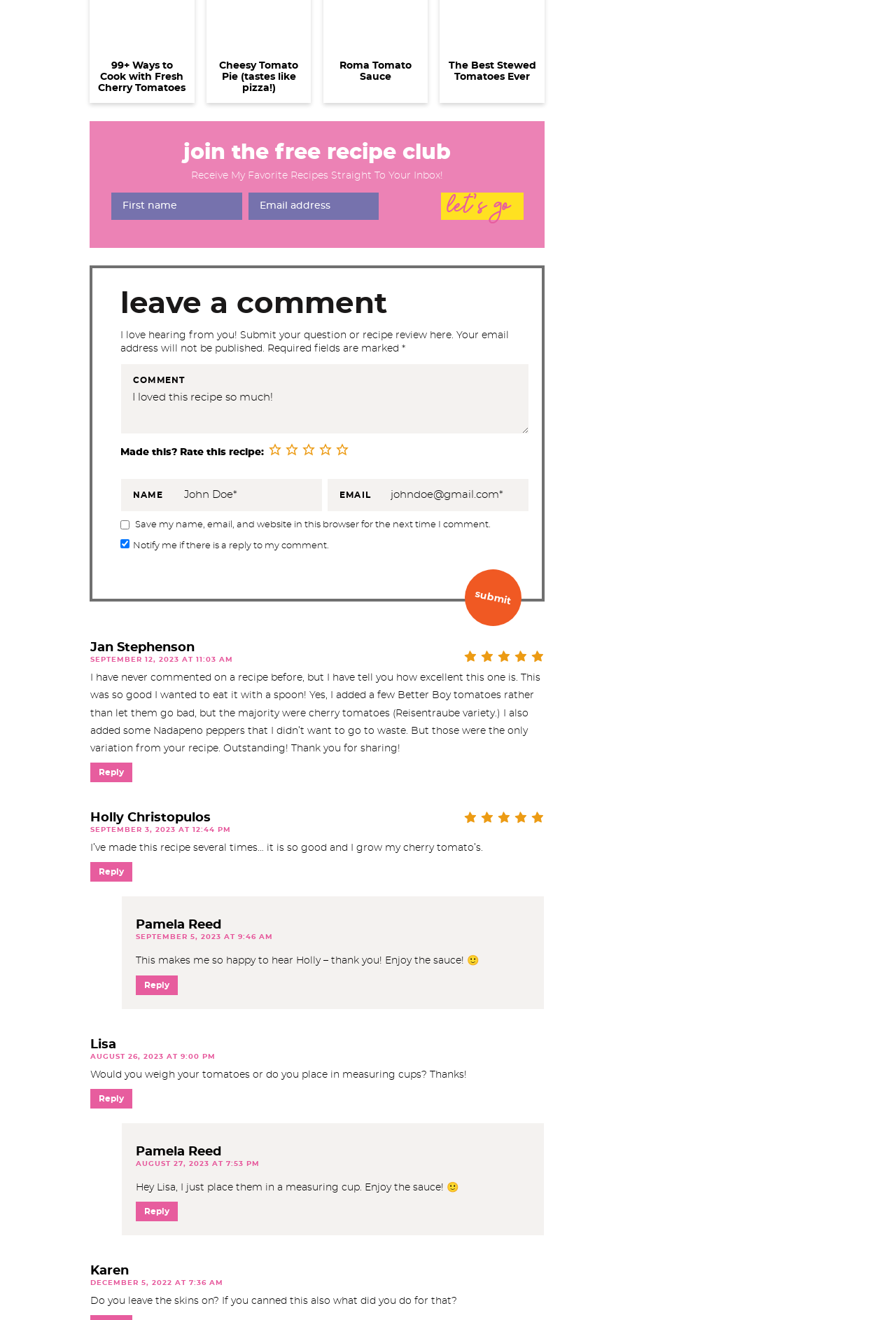Locate the bounding box coordinates of the element that should be clicked to fulfill the instruction: "Rate this recipe 5 out of 5 stars".

[0.375, 0.334, 0.394, 0.347]